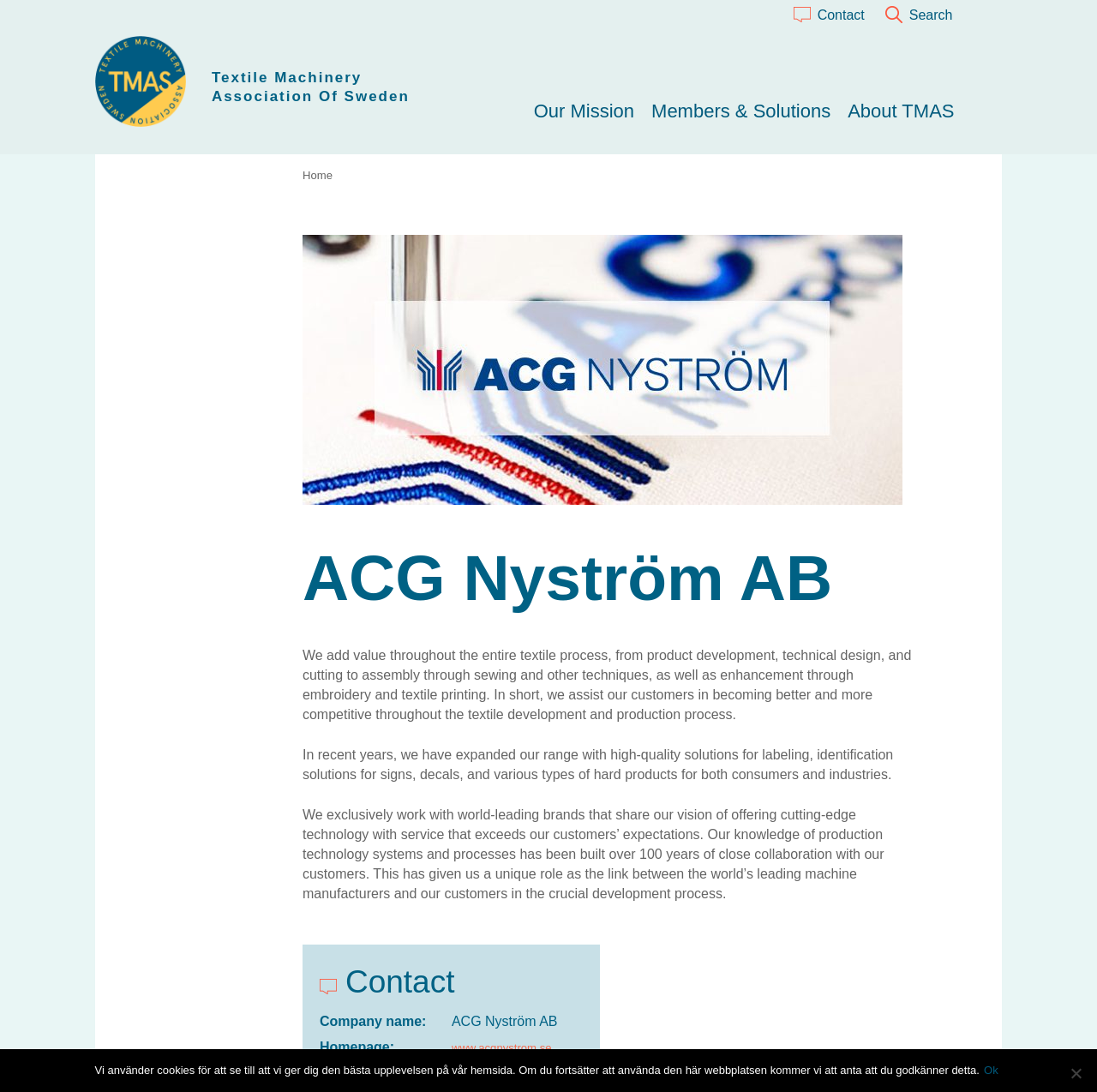Please find the bounding box coordinates (top-left x, top-left y, bottom-right x, bottom-right y) in the screenshot for the UI element described as follows: Our Mission

[0.479, 0.086, 0.586, 0.118]